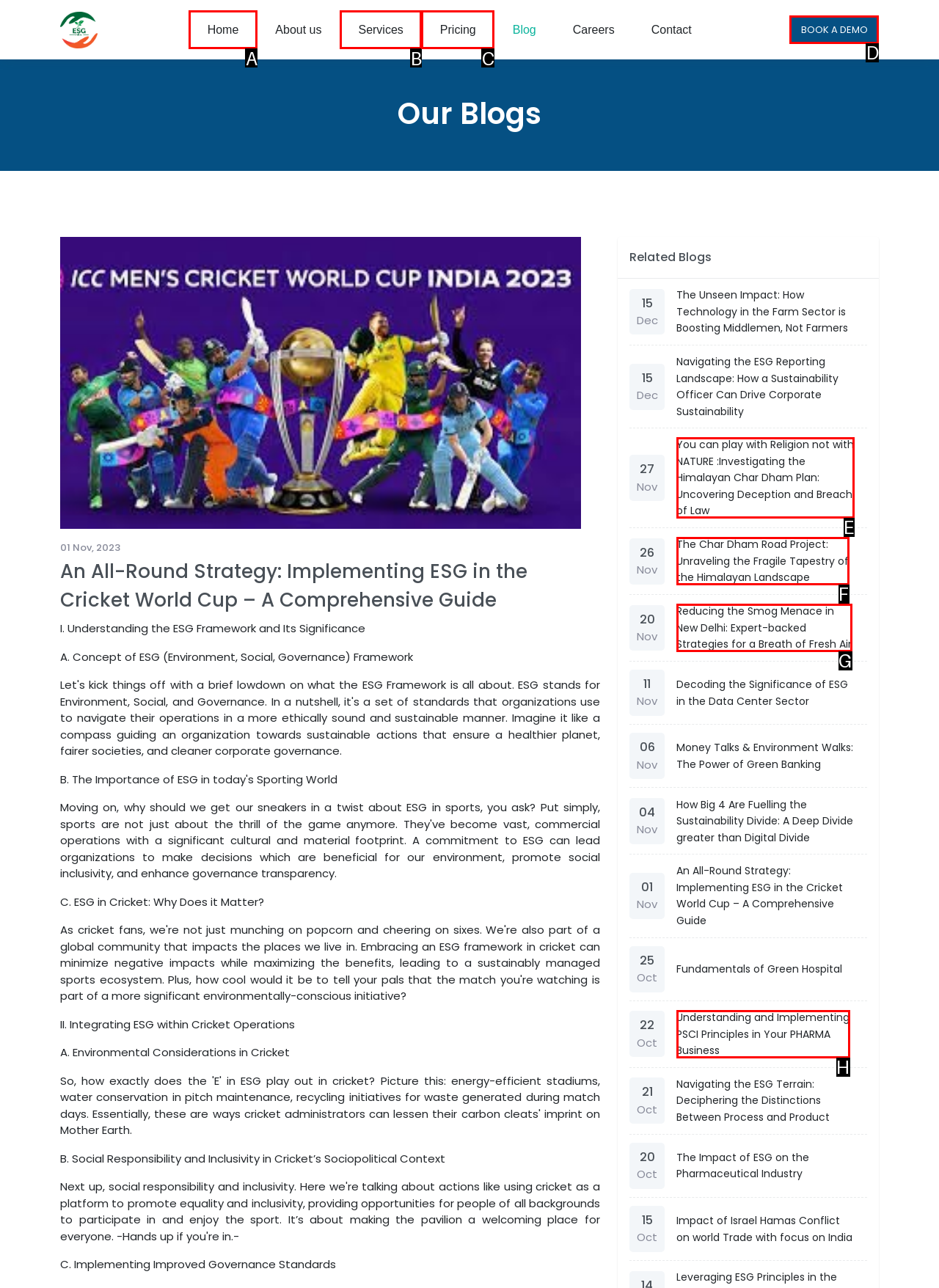Choose the letter that corresponds to the correct button to accomplish the task: Search for something
Reply with the letter of the correct selection only.

None